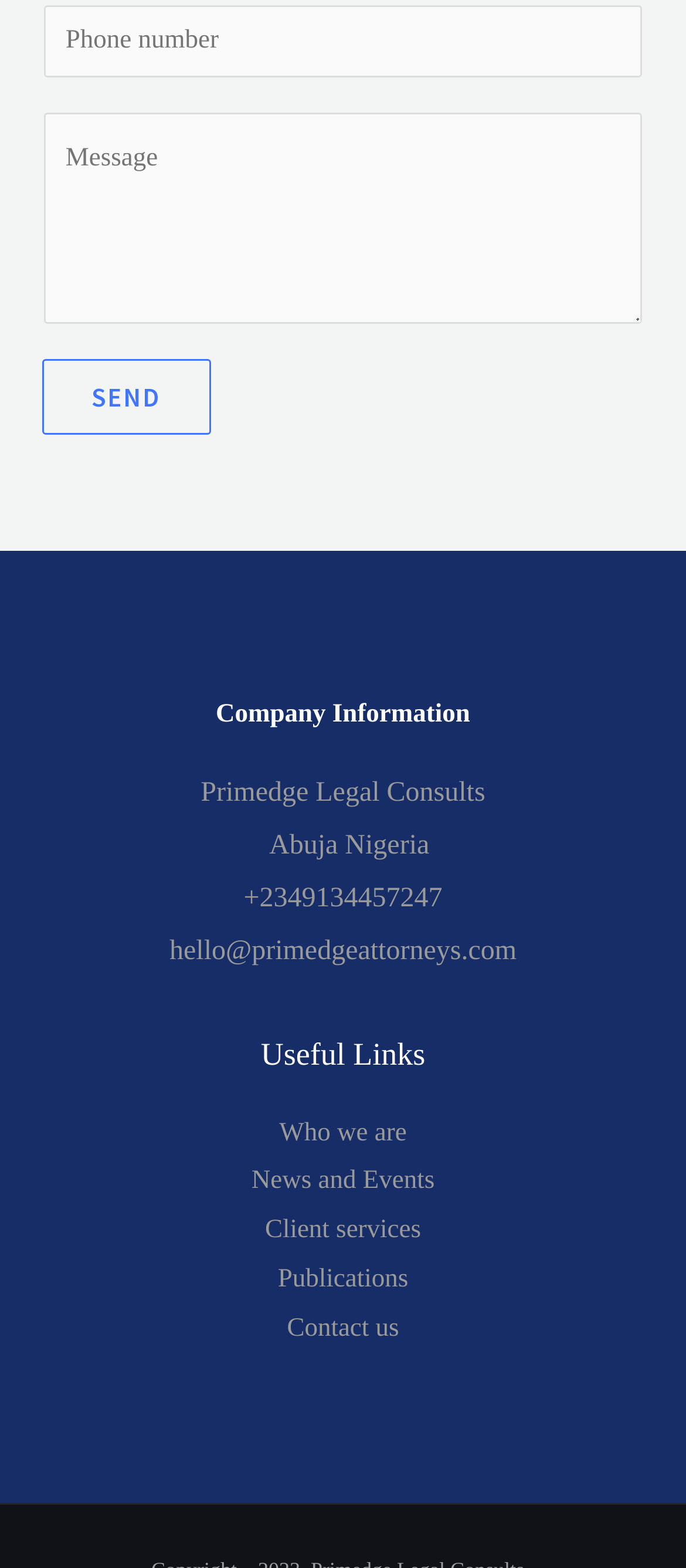Identify the coordinates of the bounding box for the element described below: "News and Events". Return the coordinates as four float numbers between 0 and 1: [left, top, right, bottom].

[0.366, 0.744, 0.634, 0.762]